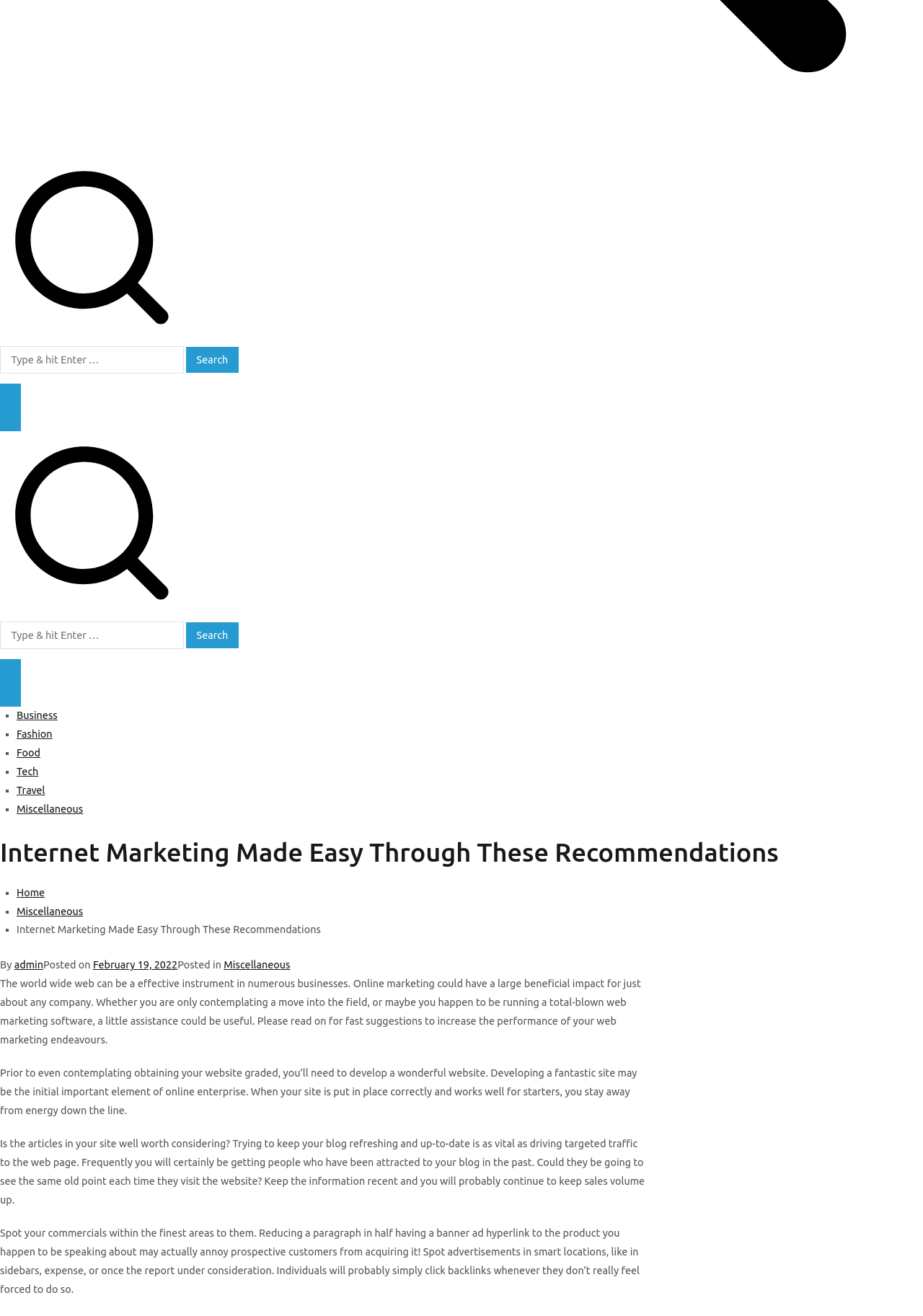Find the bounding box coordinates for the area that should be clicked to accomplish the instruction: "Click on the Primary Menu button".

[0.0, 0.302, 0.022, 0.328]